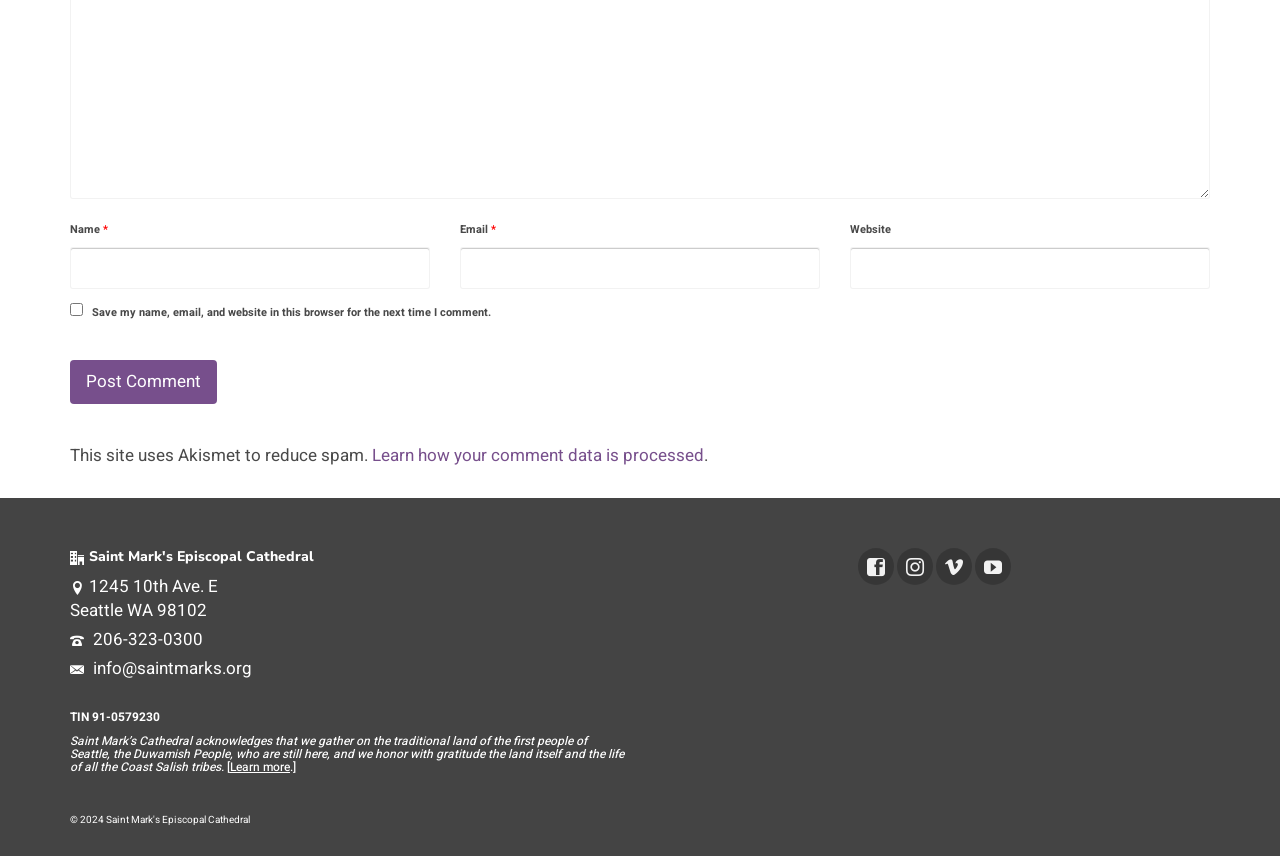What is the purpose of the checkbox?
Using the details shown in the screenshot, provide a comprehensive answer to the question.

I found the answer by looking at the checkbox element and its corresponding static text element, which describes the purpose of the checkbox.